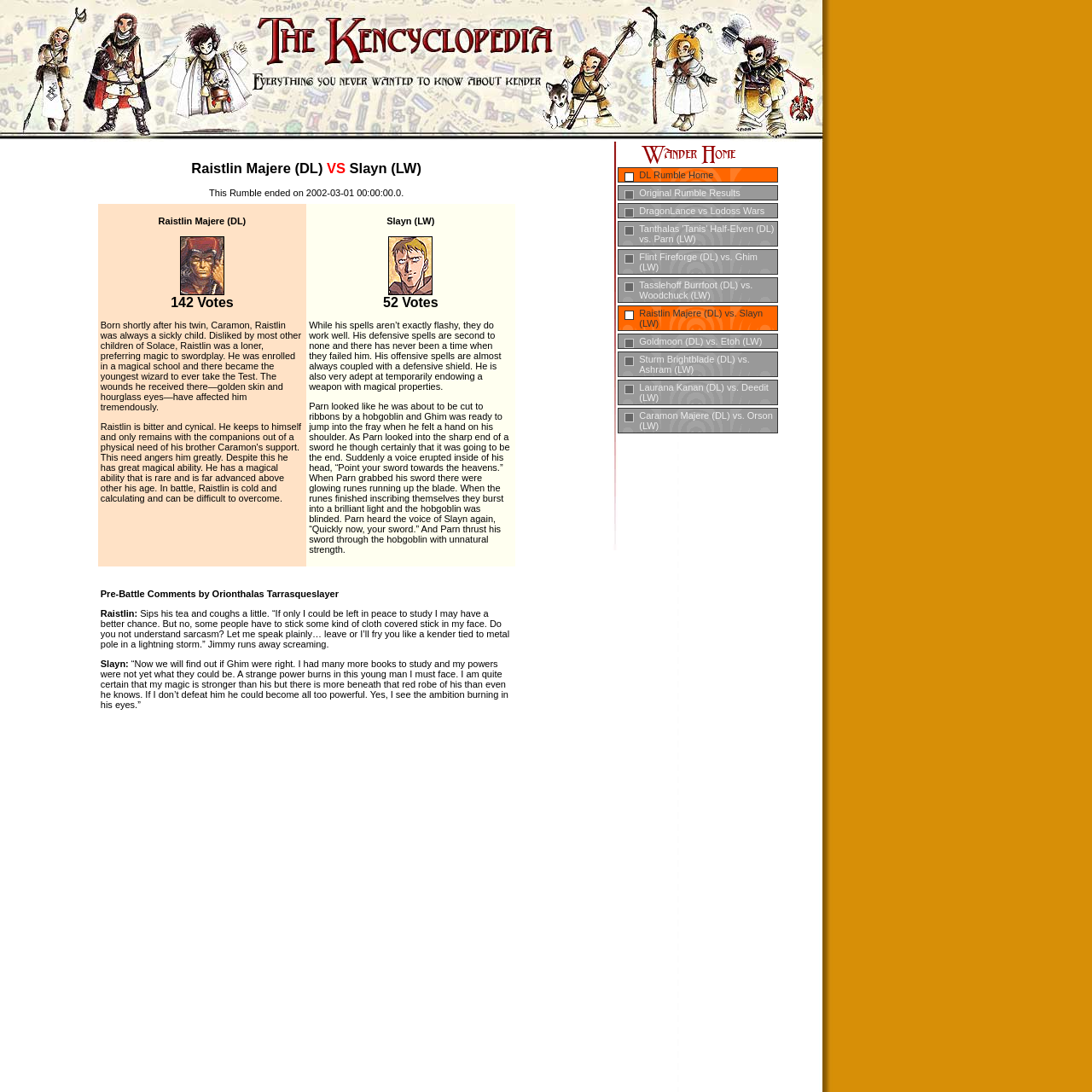Please identify the bounding box coordinates of the element's region that needs to be clicked to fulfill the following instruction: "Click on the link to view Tanthalas 'Tanis' Half-Elven vs Parn Rumble". The bounding box coordinates should consist of four float numbers between 0 and 1, i.e., [left, top, right, bottom].

[0.566, 0.202, 0.713, 0.226]